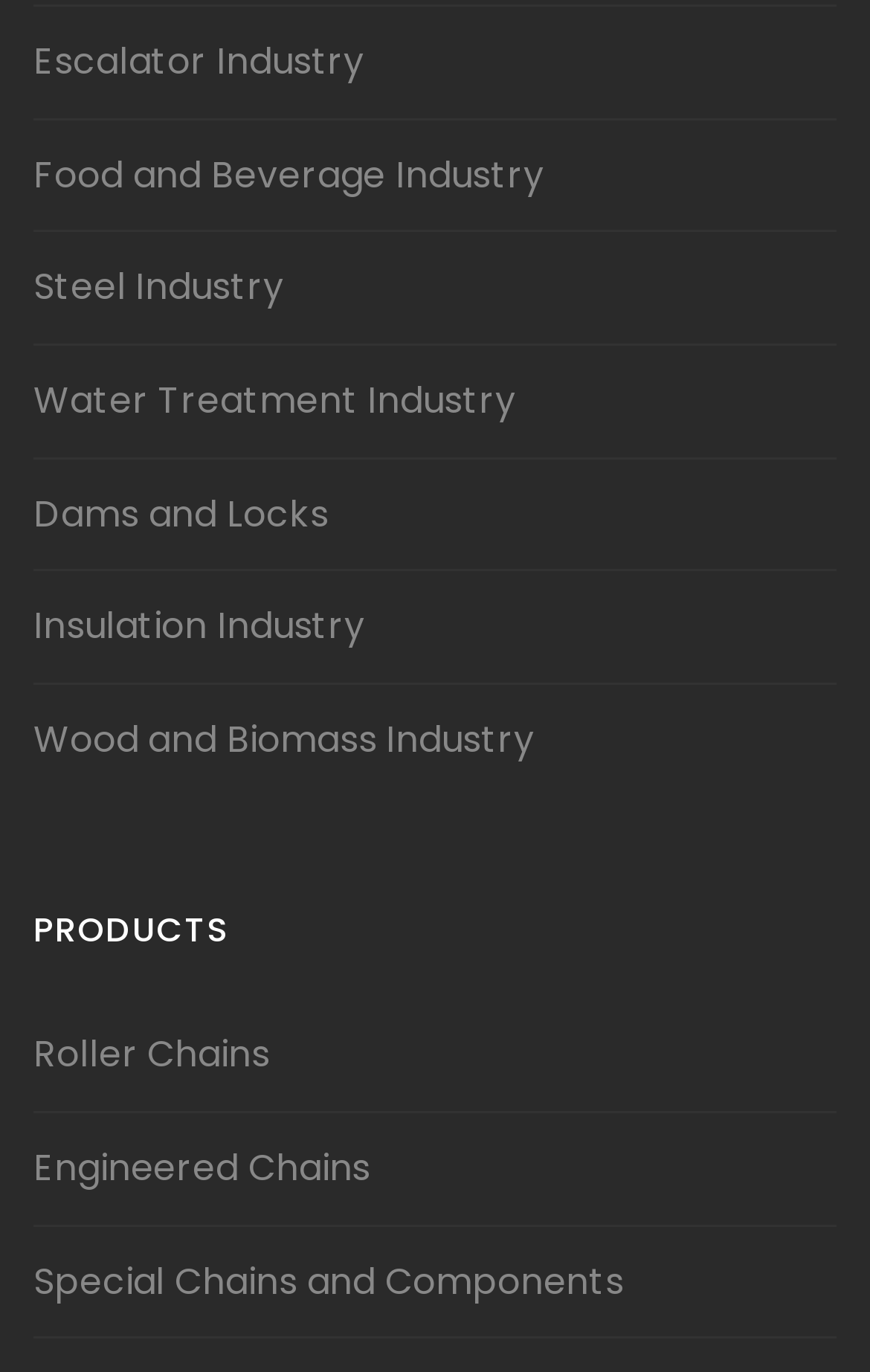Please locate the bounding box coordinates of the element that should be clicked to complete the given instruction: "Browse products in Steel Industry".

[0.038, 0.191, 0.326, 0.228]